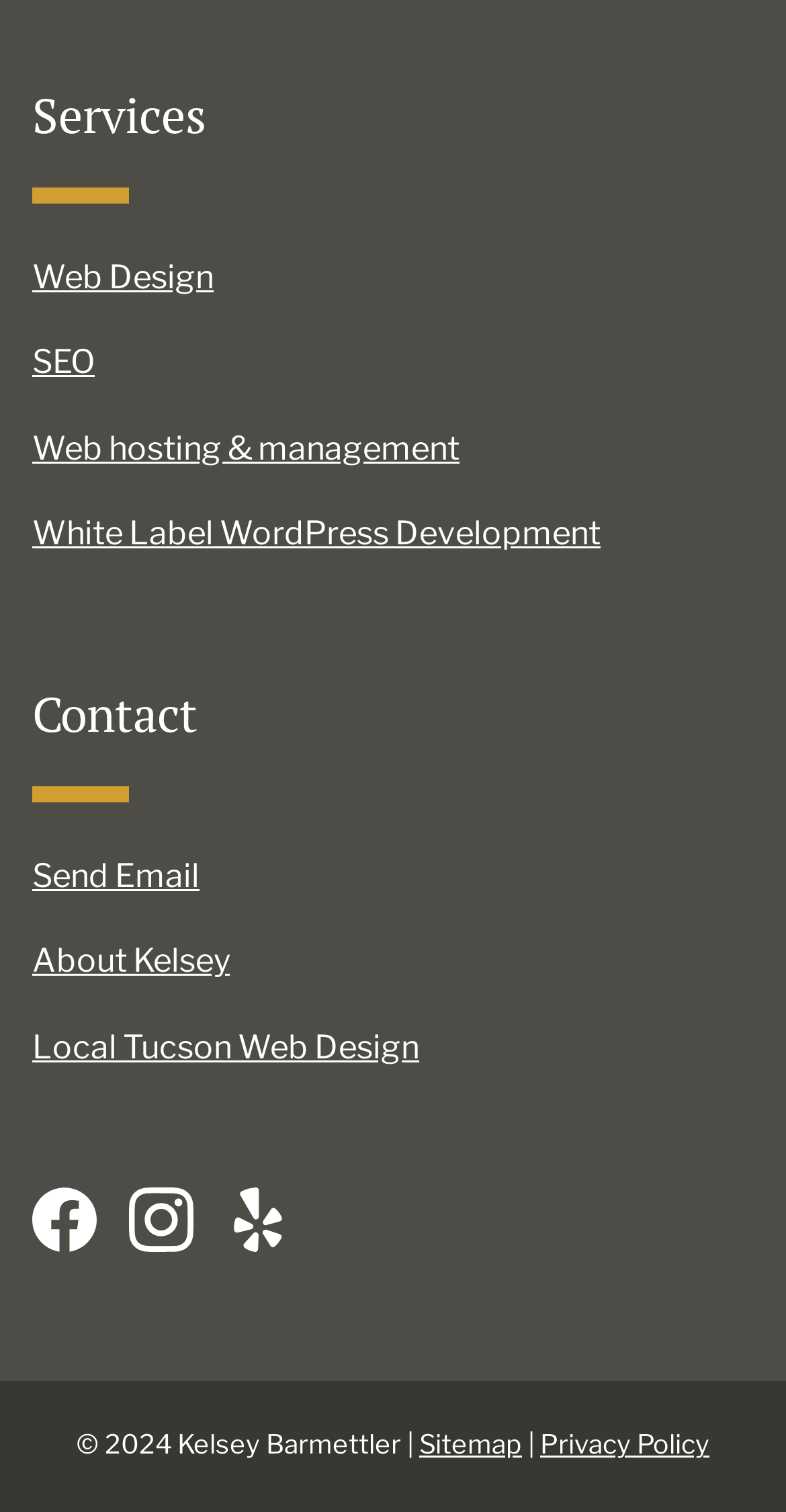What social media platforms can I follow Kelsey on?
Look at the image and provide a short answer using one word or a phrase.

Facebook, Instagram, Yelp